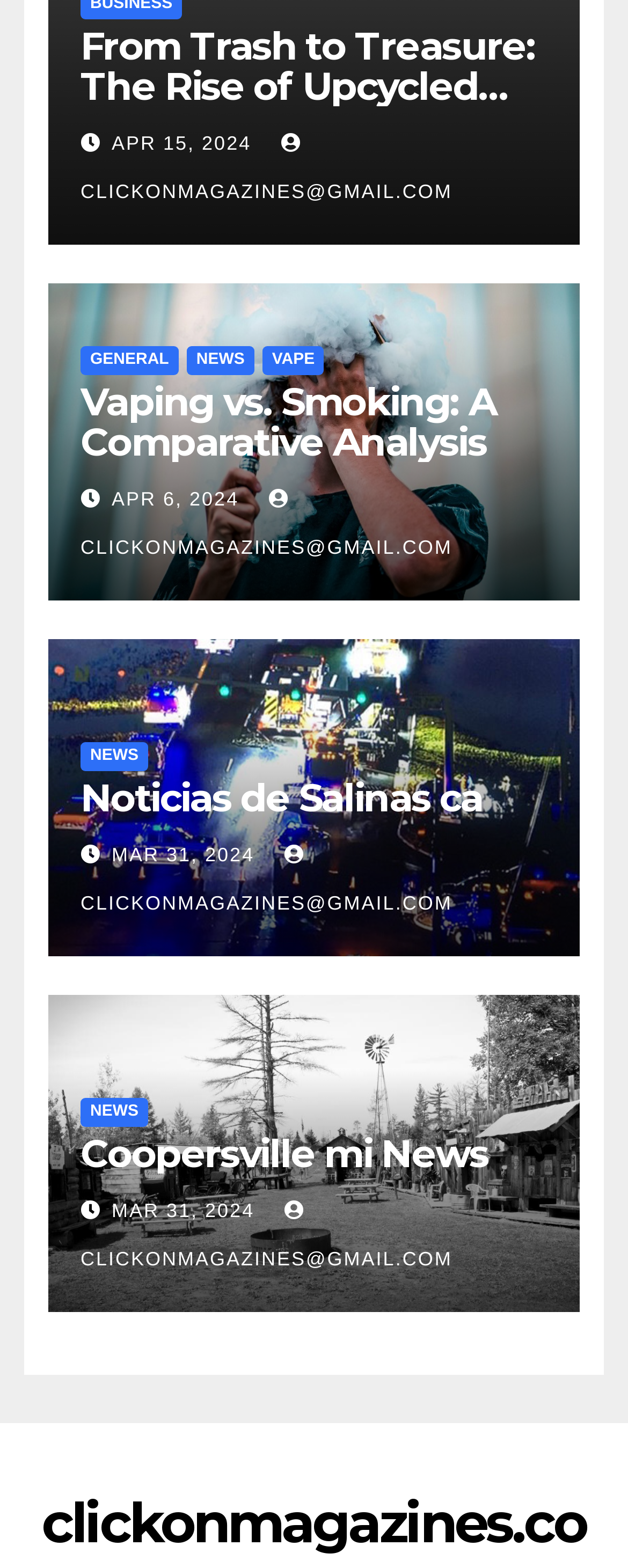Look at the image and give a detailed response to the following question: How many news articles are on this page?

I counted the number of headings on the page that appear to be news article titles, and there are 5 of them.